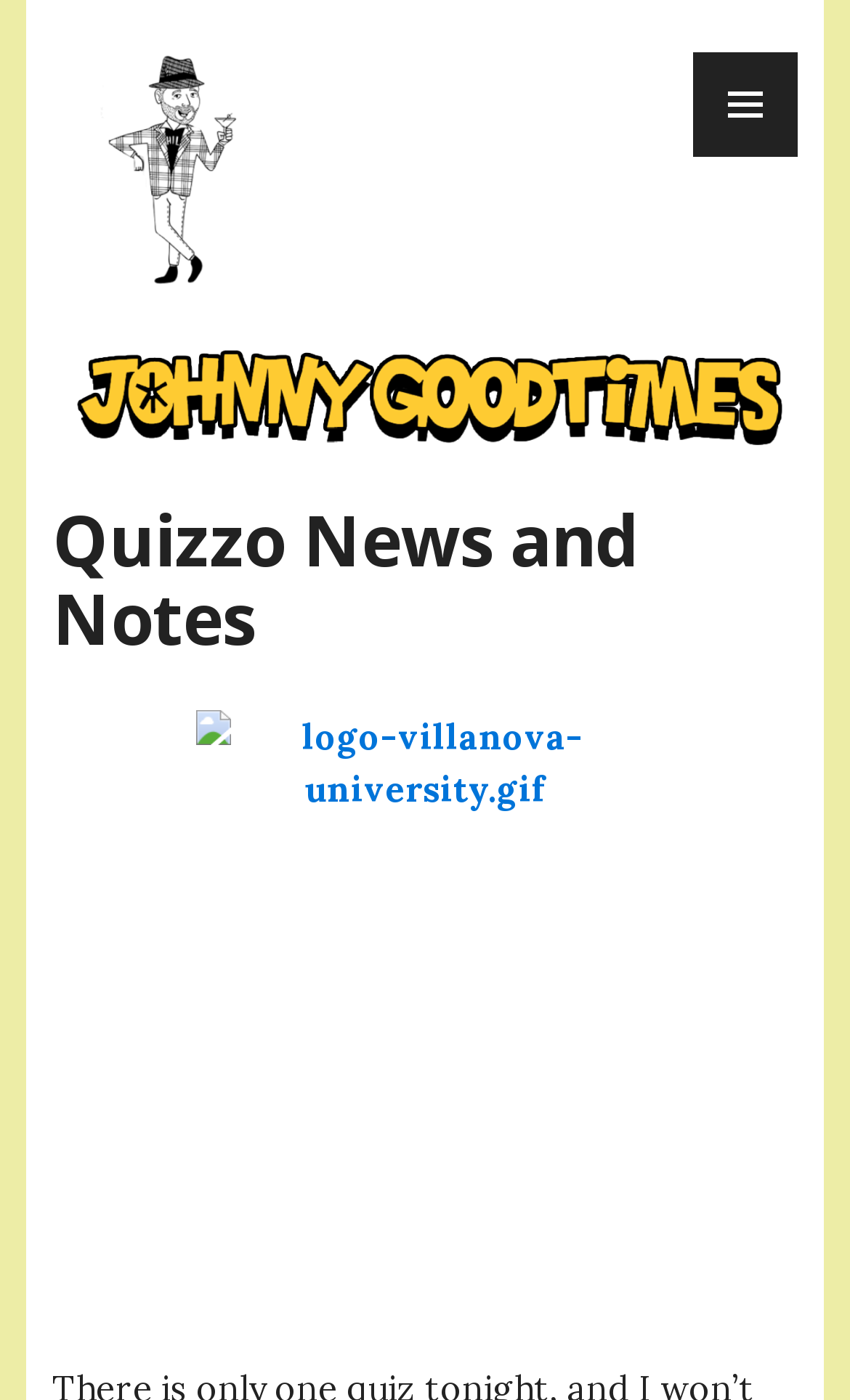From the webpage screenshot, predict the bounding box of the UI element that matches this description: "aria-label="Toggle navigation"".

None